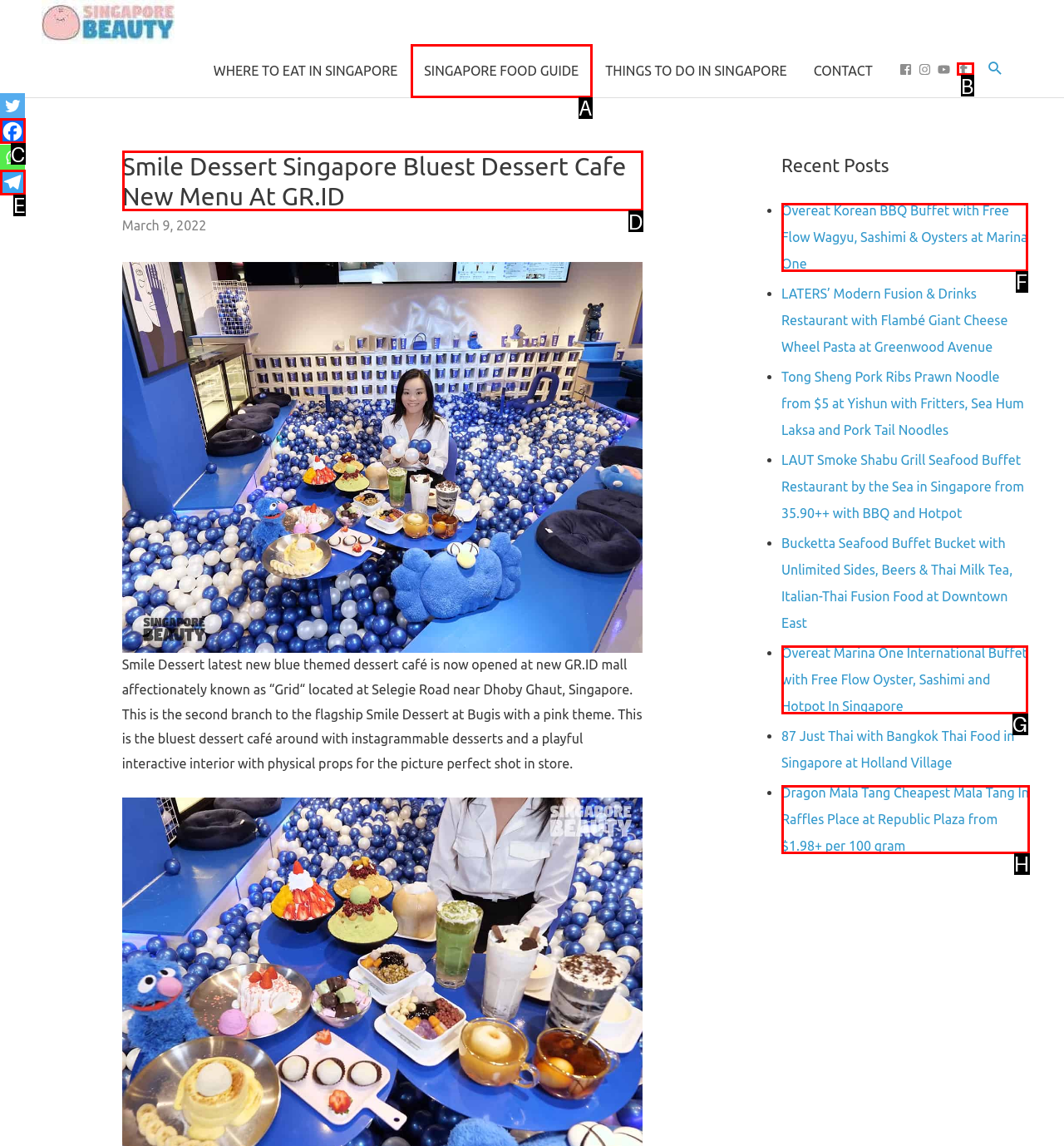Determine the letter of the UI element that you need to click to perform the task: Visit the 'Smile Dessert Singapore Bluest Dessert Cafe New Menu At GR.ID' page.
Provide your answer with the appropriate option's letter.

D